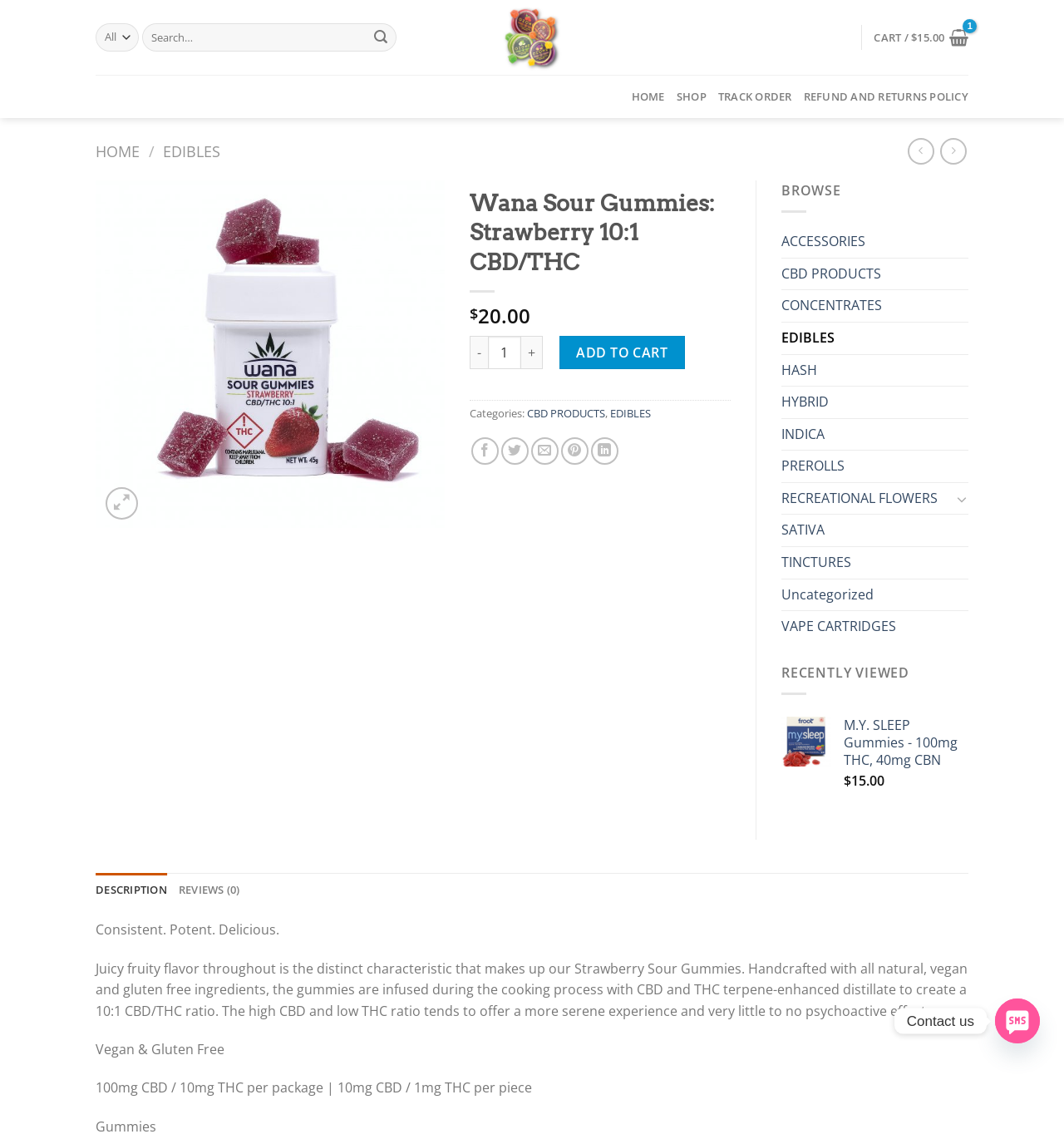Please respond in a single word or phrase: 
How many items are in the cart?

1